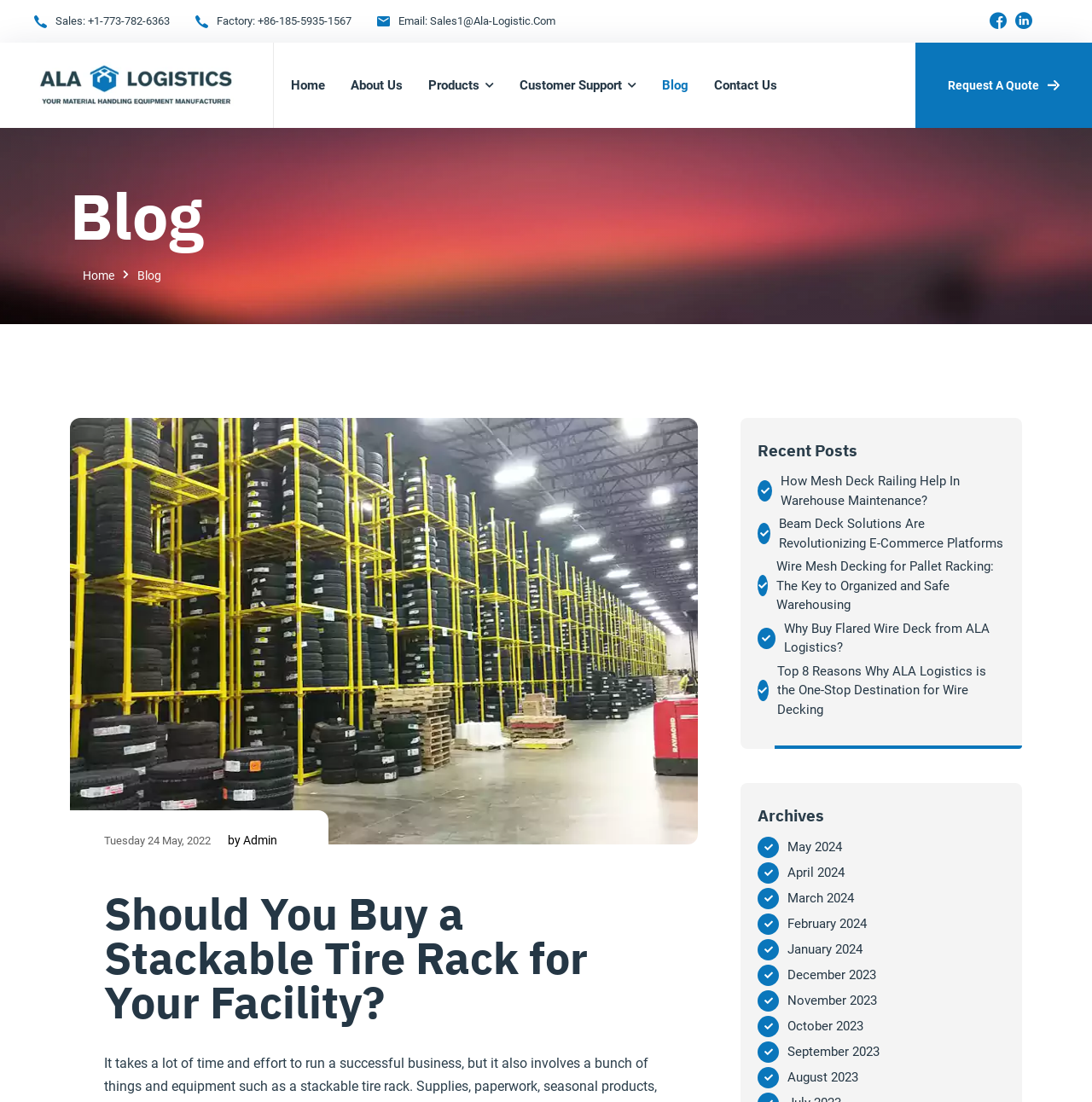Determine the bounding box coordinates of the clickable element to achieve the following action: 'Request a quote'. Provide the coordinates as four float values between 0 and 1, formatted as [left, top, right, bottom].

[0.838, 0.039, 1.0, 0.116]